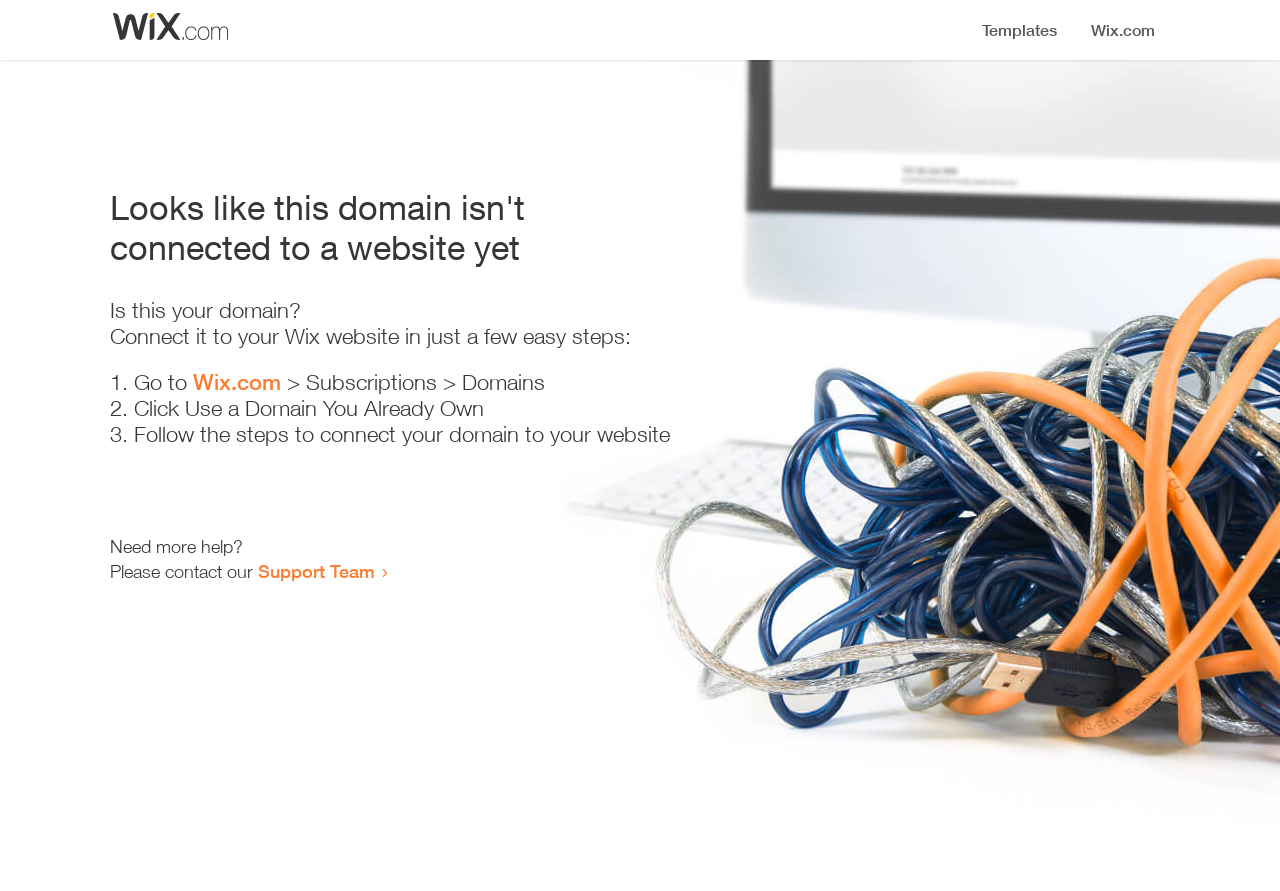What is the main issue with this domain?
From the details in the image, provide a complete and detailed answer to the question.

Based on the heading 'Looks like this domain isn't connected to a website yet', it is clear that the main issue with this domain is that it is not connected to a website.